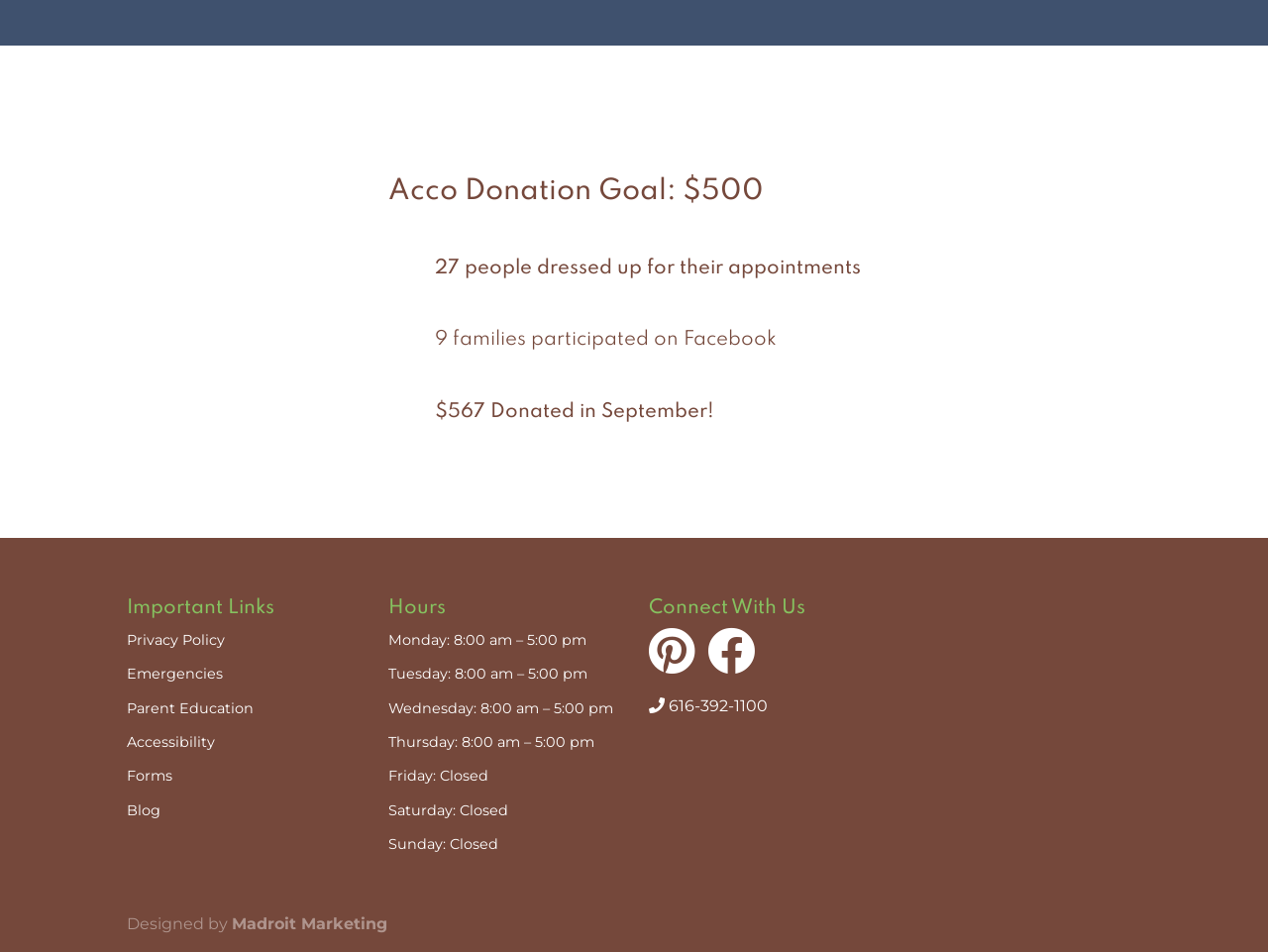Refer to the image and provide an in-depth answer to the question:
What is the total amount donated in September?

The heading '$567 Donated in September!' is listed in the third LayoutTable, indicating that a total of $567 was donated to the organization in September.